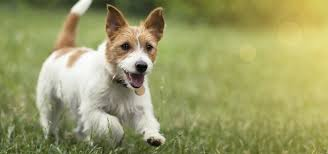What is the dog doing in the image?
Look at the image and provide a short answer using one word or a phrase.

Running